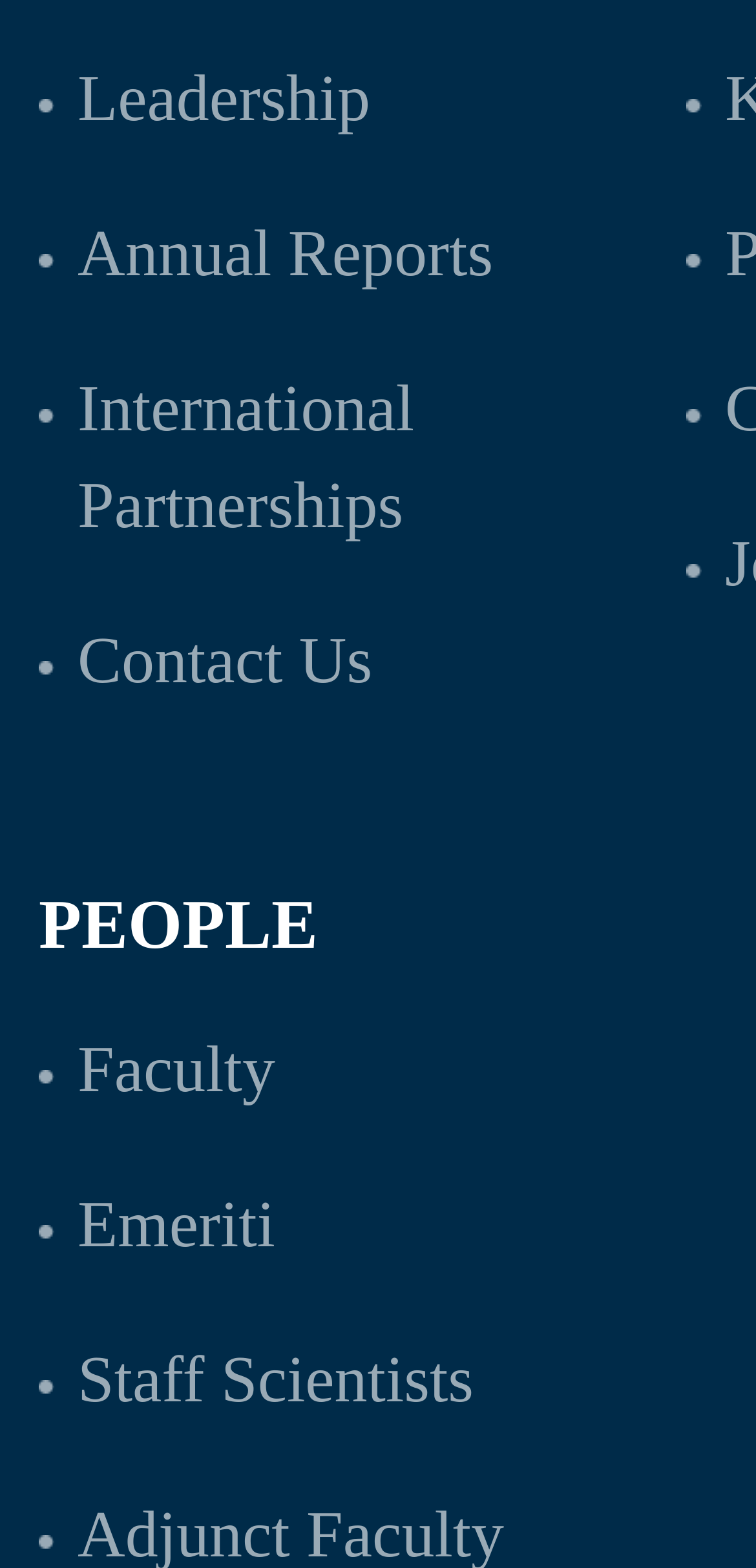What is the last link in the webpage?
Please answer the question as detailed as possible based on the image.

The last link in the webpage is 'Staff Scientists', which is under the 'PEOPLE' section.